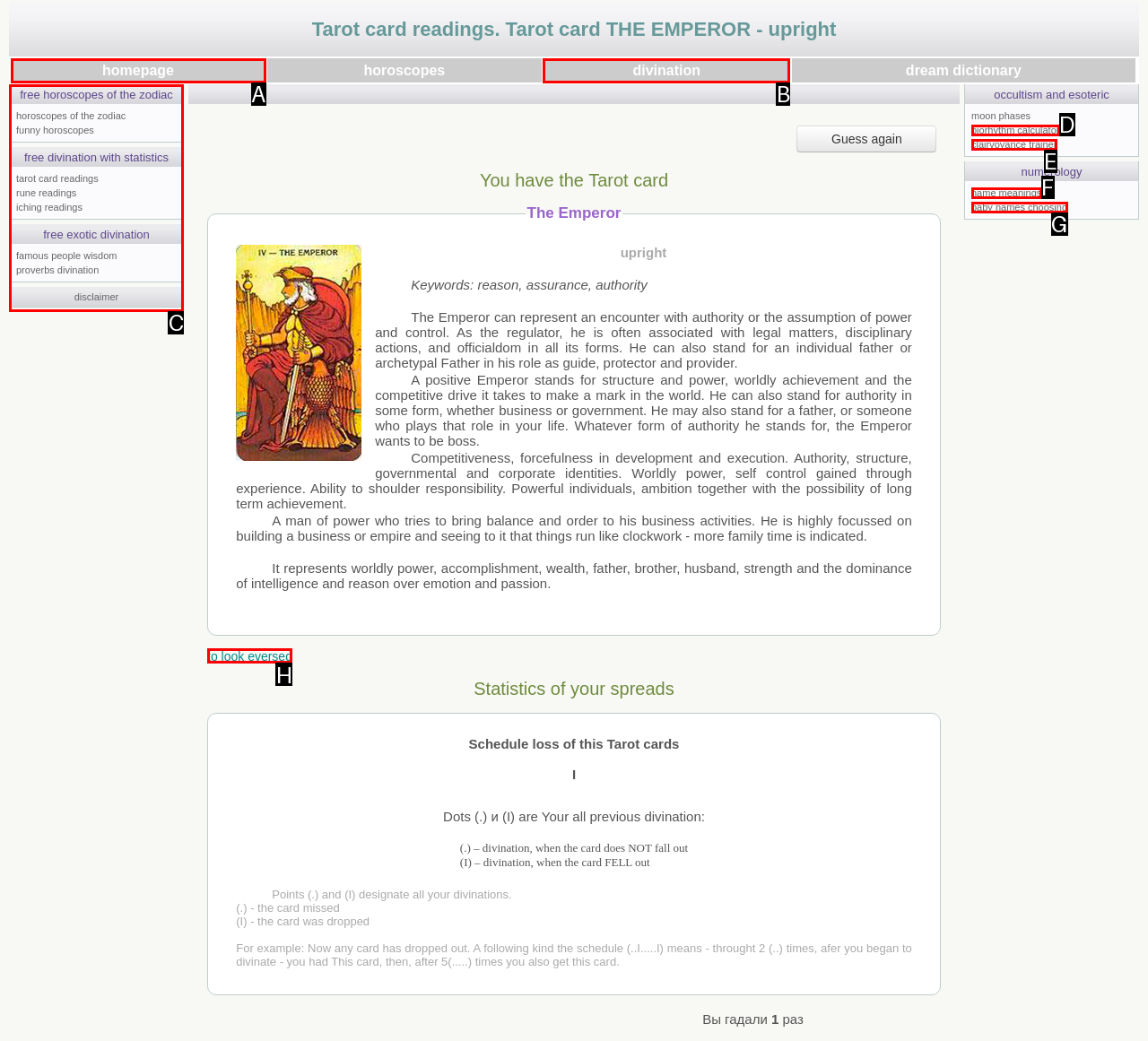Point out the HTML element I should click to achieve the following task: read the disclaimer Provide the letter of the selected option from the choices.

C